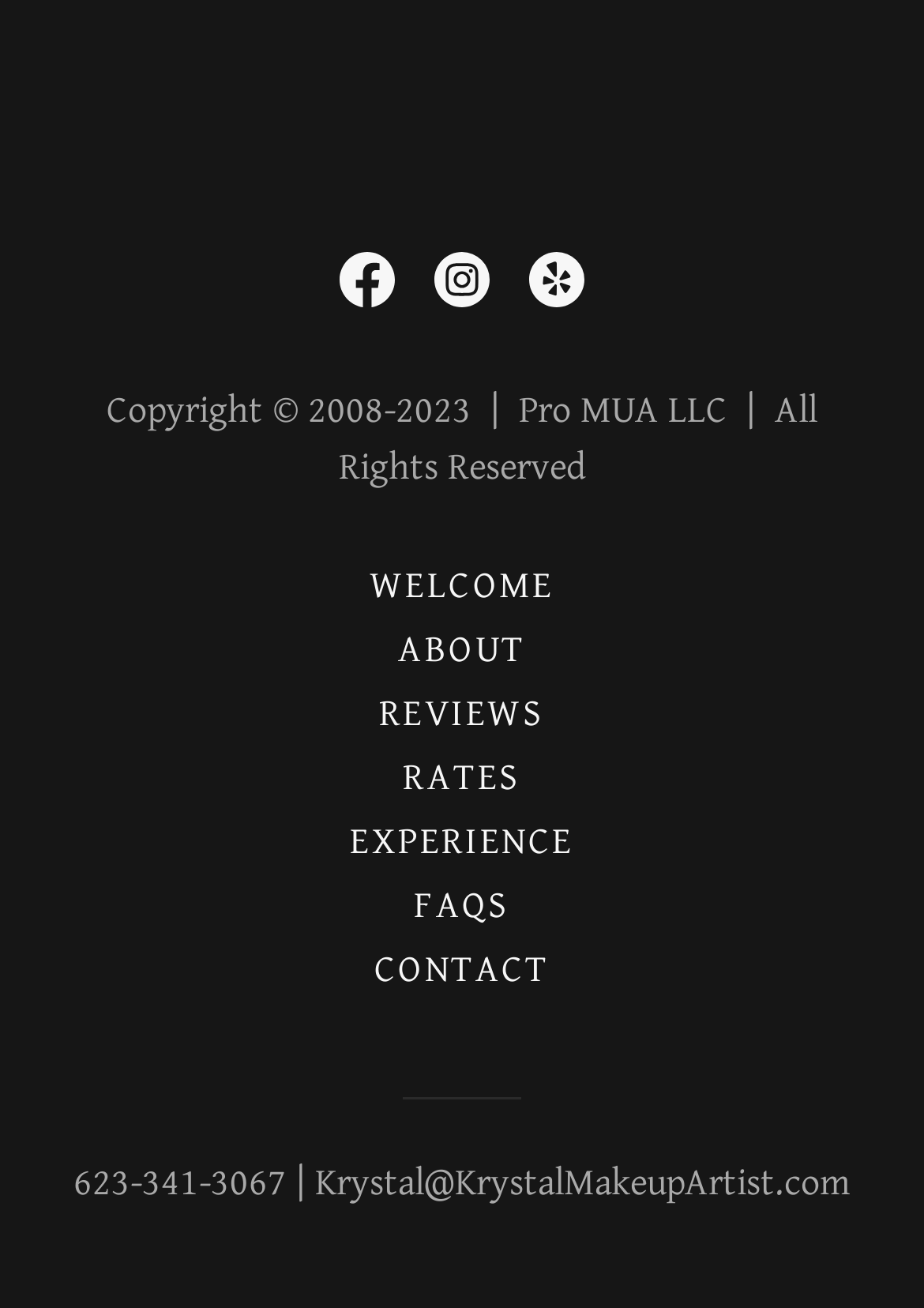Based on the image, provide a detailed response to the question:
What are the social media links available?

The webpage has three social media links, which are Facebook, Instagram, and Yelp, each represented by an image and a link with a popup menu.